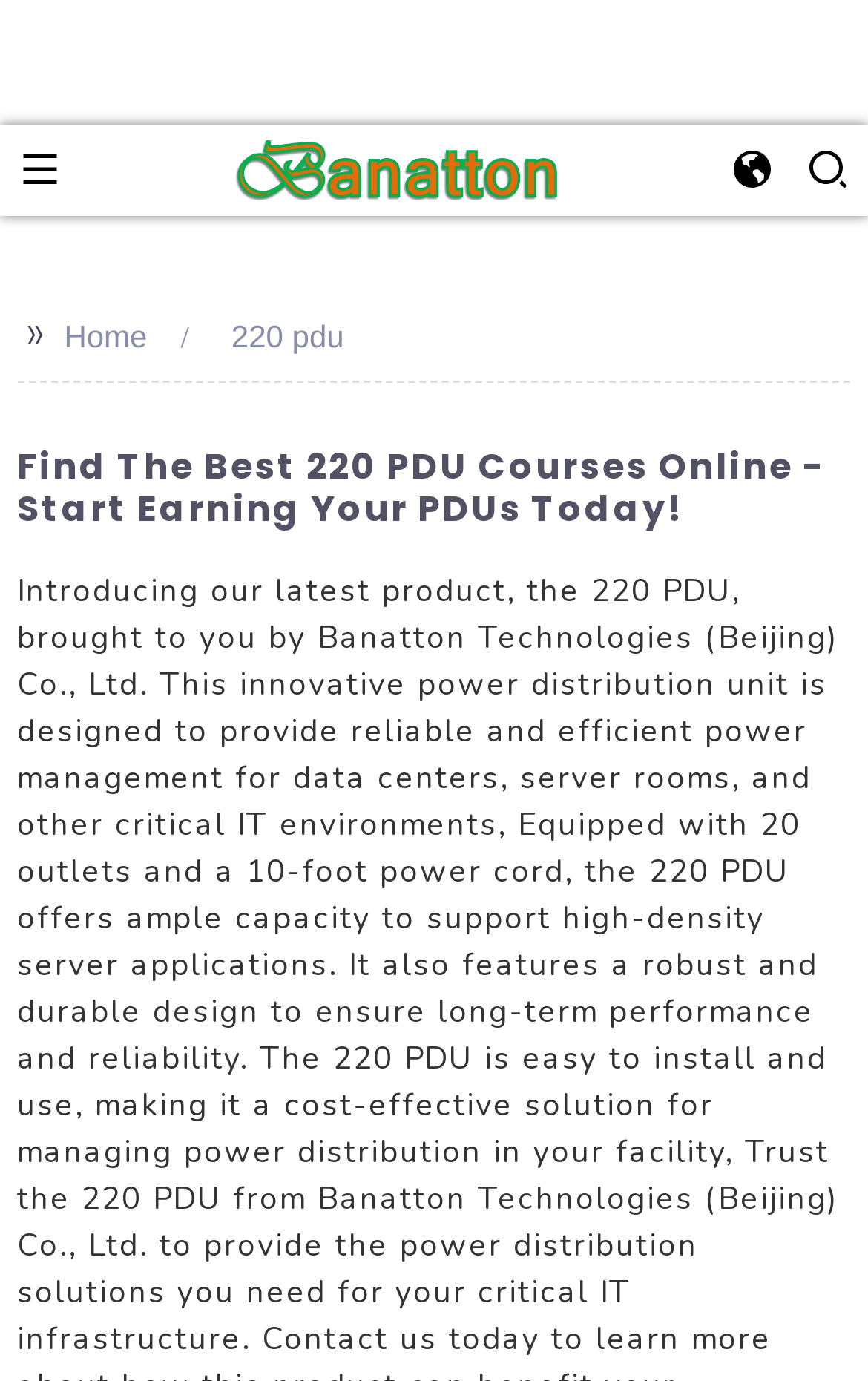What is the topic of the webpage?
Please provide a comprehensive answer based on the contents of the image.

The webpage has a heading that mentions '220 PDU Courses Online', and there is also a navigation link '220 pdu', which suggests that the topic of the webpage is related to 220 PDU.